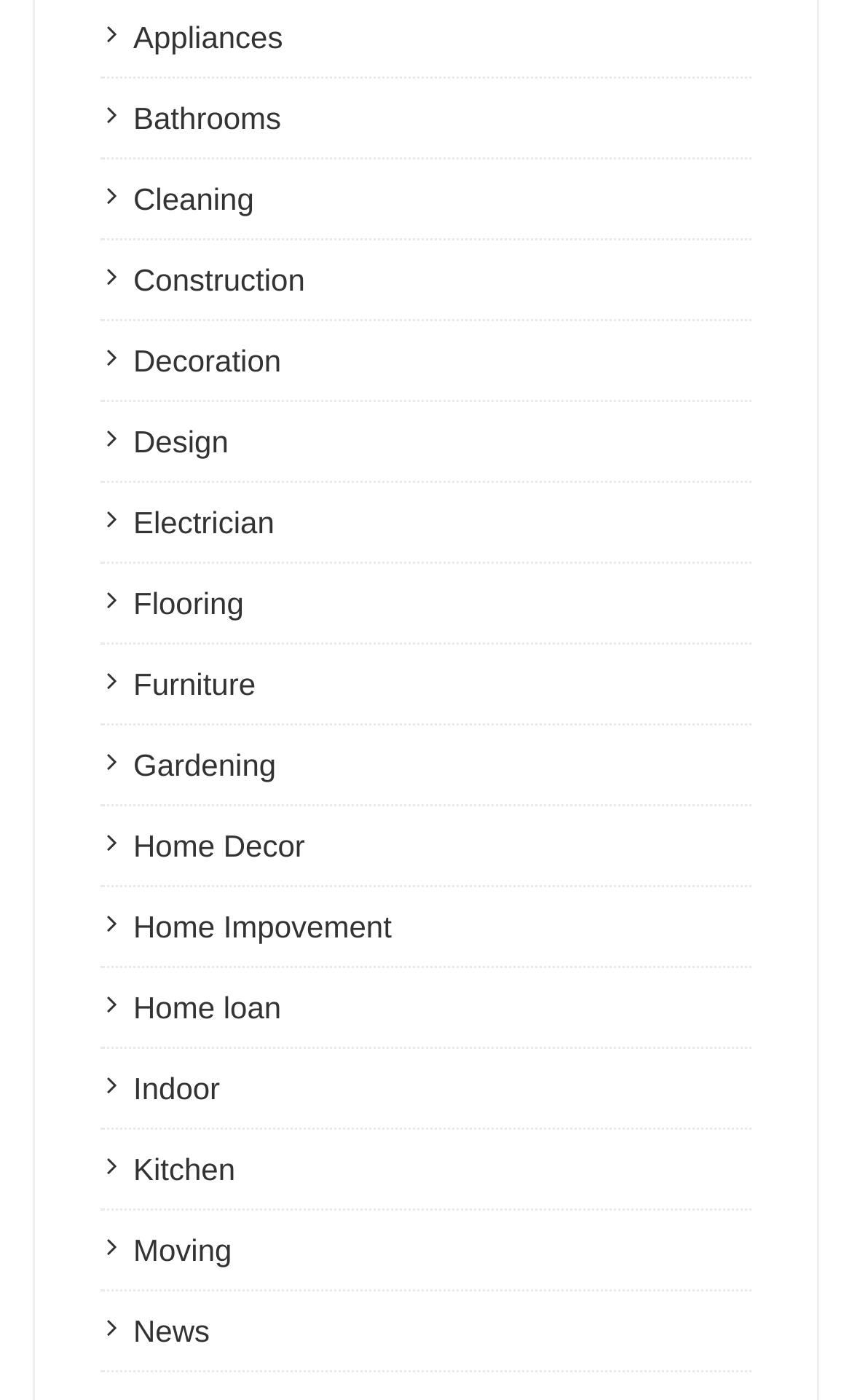Provide the bounding box coordinates of the area you need to click to execute the following instruction: "Learn about Home Decor".

[0.156, 0.592, 0.358, 0.617]